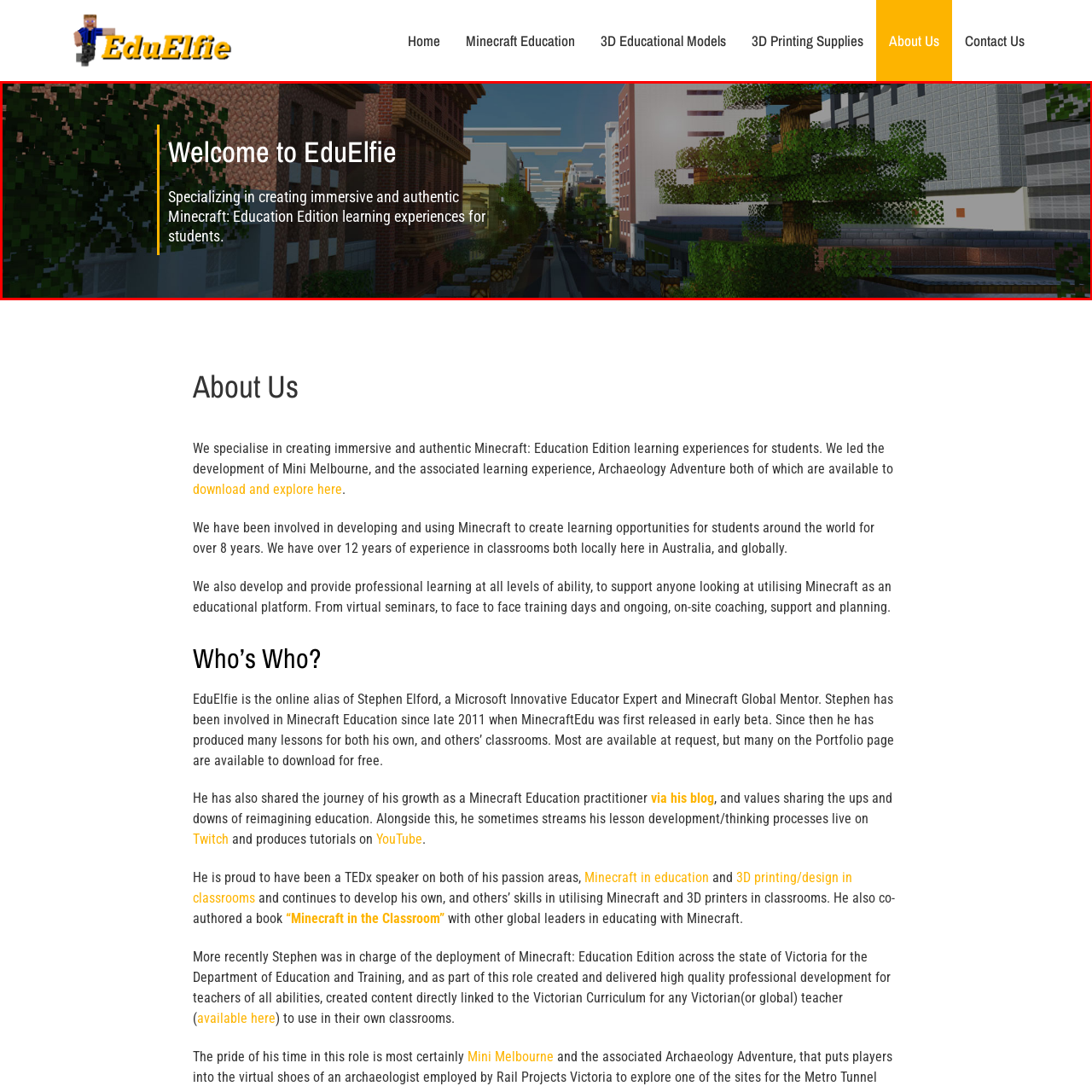What is depicted in the background of the welcome banner?
Analyze the image within the red frame and provide a concise answer using only one word or a short phrase.

Minecraft cityscape